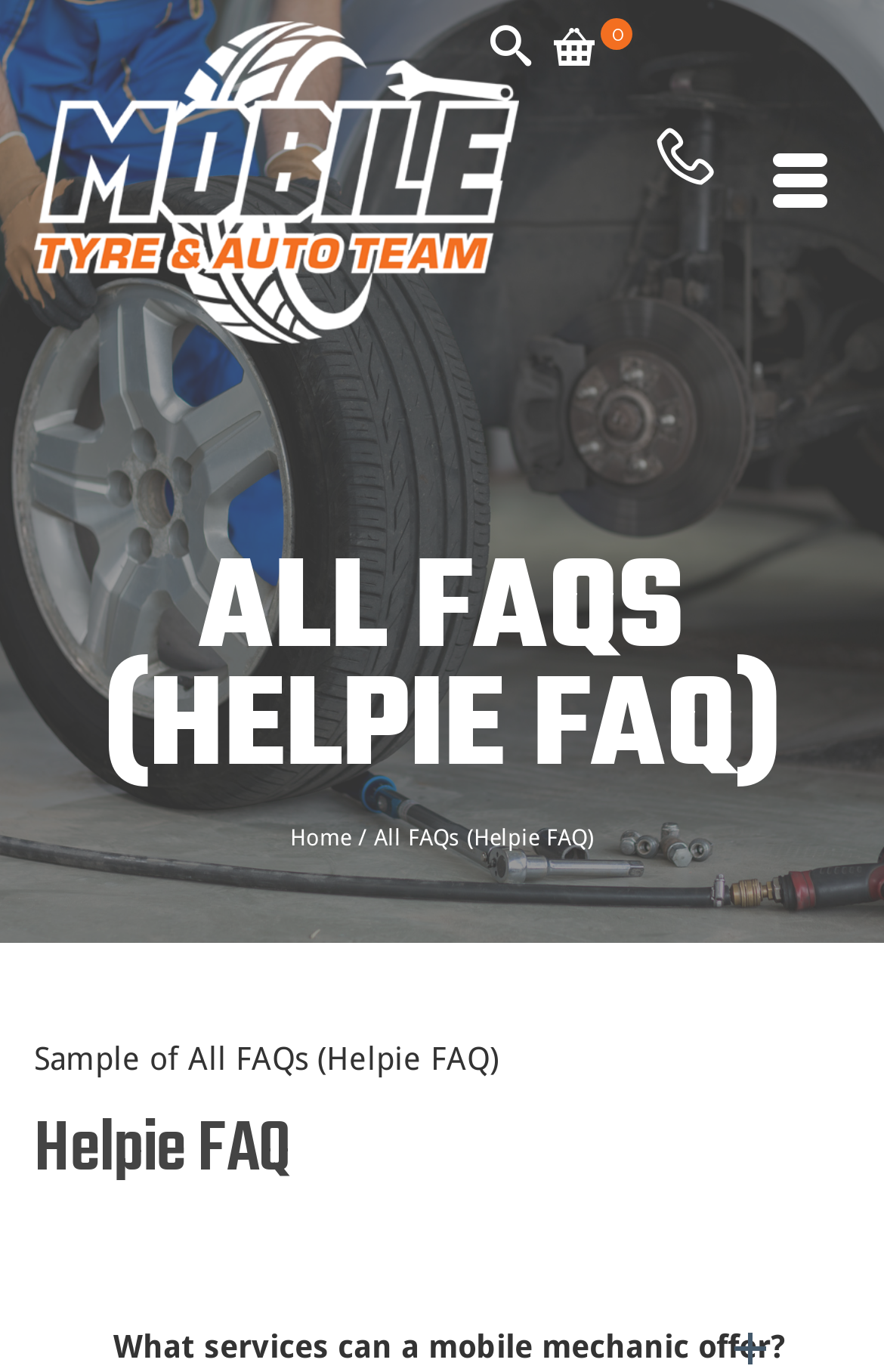How many links are present in the top section?
Please provide a single word or phrase as the answer based on the screenshot.

2